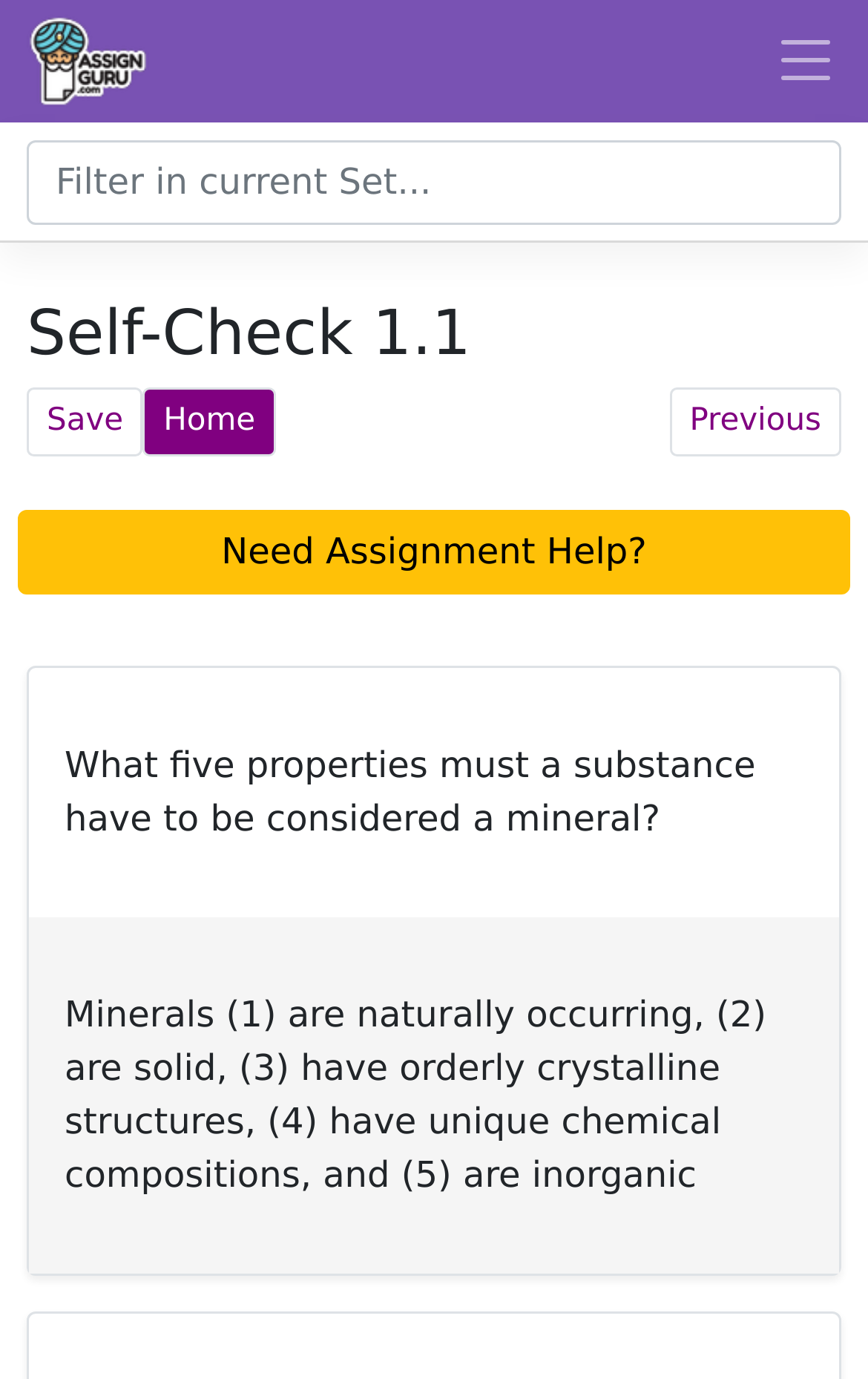Refer to the image and offer a detailed explanation in response to the question: What are the five properties of a mineral?

The five properties of a mineral can be found in the StaticText element that states 'Minerals (1) are naturally occurring, (2) are solid, (3) have orderly crystalline structures, (4) have unique chemical compositions, and (5) are inorganic'.